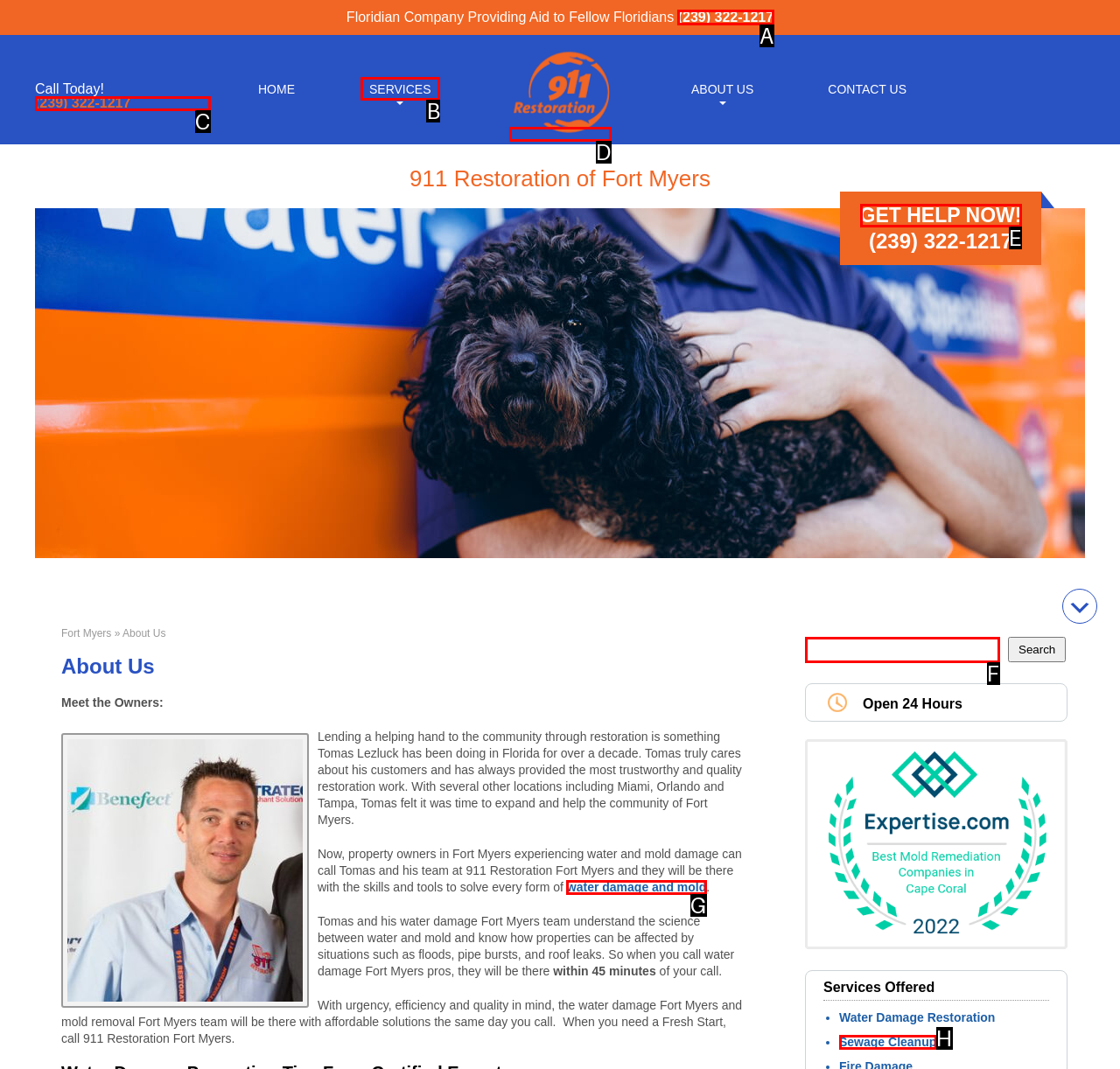Specify which UI element should be clicked to accomplish the task: Get help now. Answer with the letter of the correct choice.

E